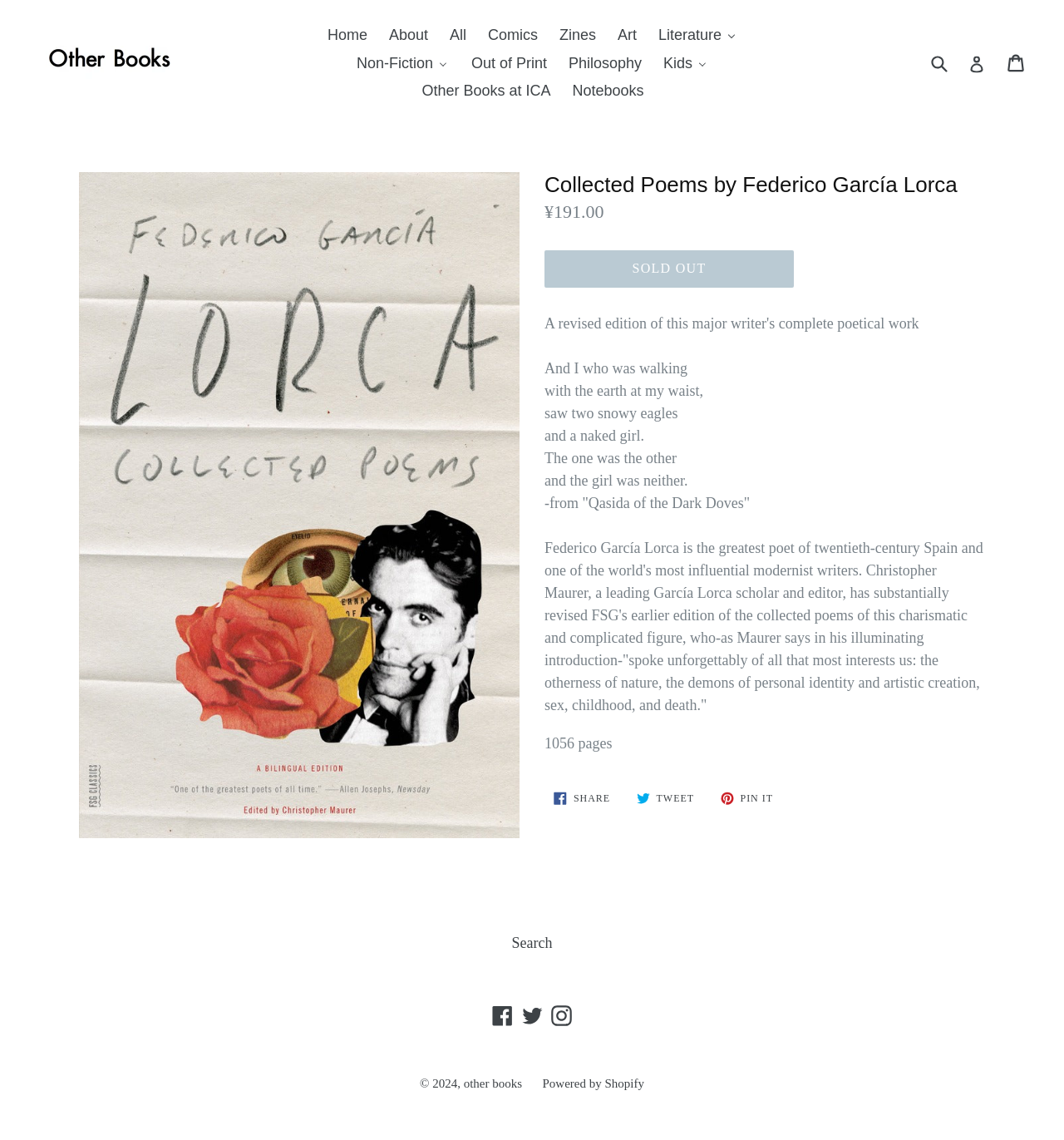Please locate the bounding box coordinates of the element's region that needs to be clicked to follow the instruction: "View other books". The bounding box coordinates should be provided as four float numbers between 0 and 1, i.e., [left, top, right, bottom].

[0.043, 0.04, 0.16, 0.07]